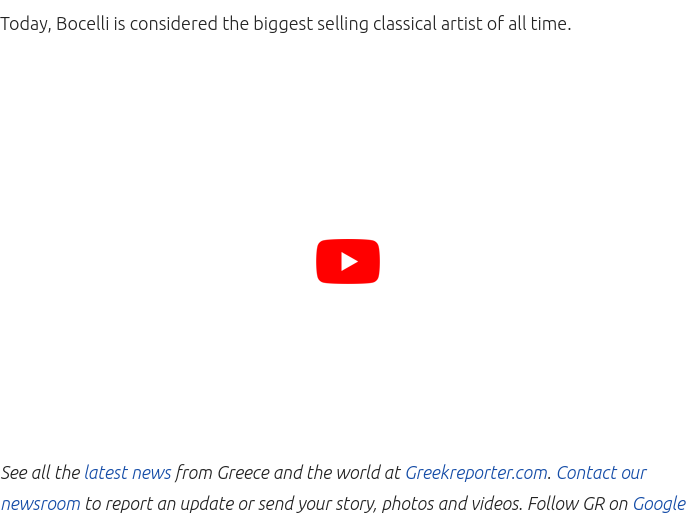What is Andrea Bocelli's debut year?
Based on the image, answer the question with a single word or brief phrase.

1994